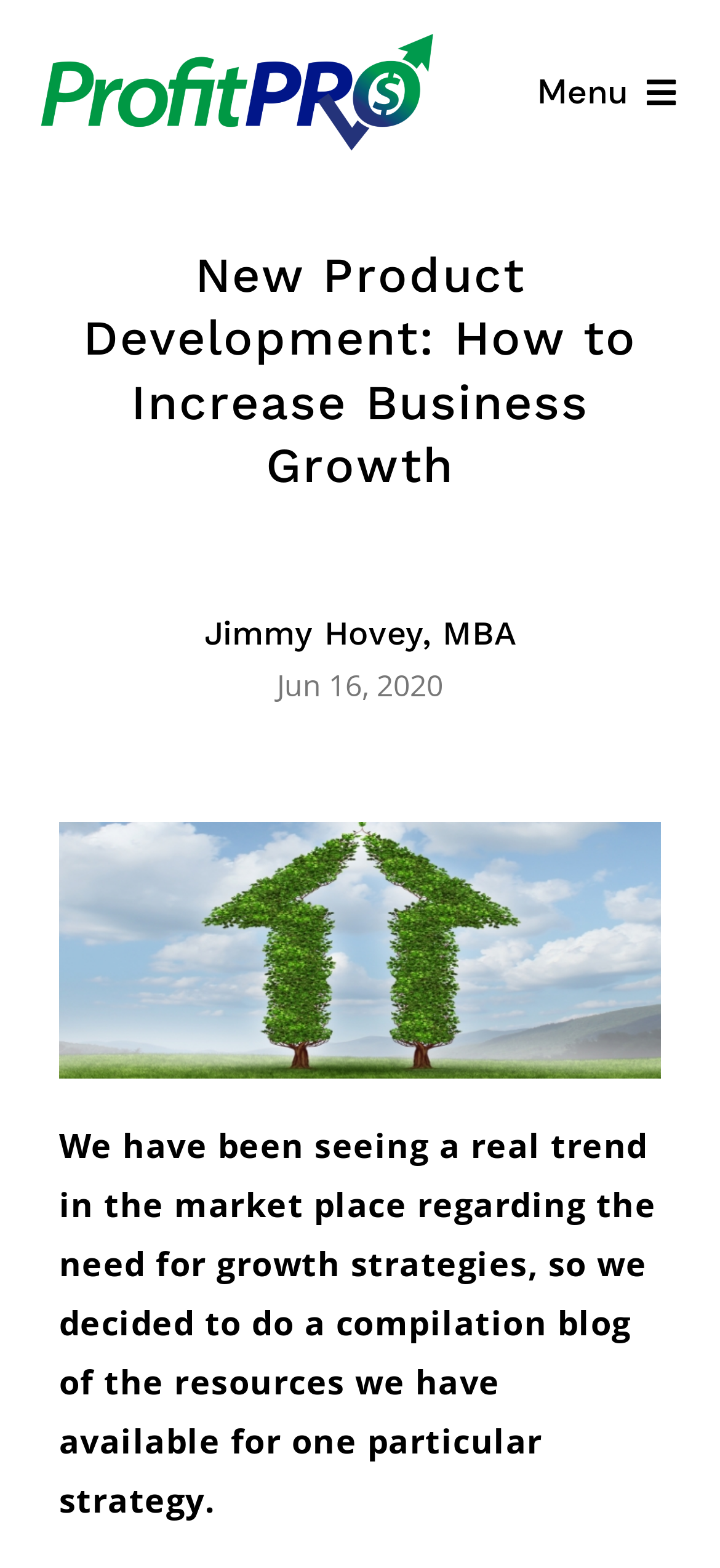Describe all the visual and textual components of the webpage comprehensively.

The webpage is about new product development and its role in increasing business growth. At the top left corner, there is a logo of ProfitPRO, and to its right, a navigation menu with several links, including "Business Consulting", "Process Mapping", "Industry Solutions", "About", and "Resources". The navigation menu is expandable, with some links having submenus.

Below the navigation menu, there is a prominent heading that reads "New Product Development: How to Increase Business Growth". Underneath the heading, there is a section with the author's name, Jimmy Hovey, MBA, and the date of publication, June 16, 2020.

The main content of the webpage is a block of text that discusses the need for growth strategies in the market and how the blog post aims to provide resources for one particular strategy. This text is located below the author and date section, taking up most of the page's content area.